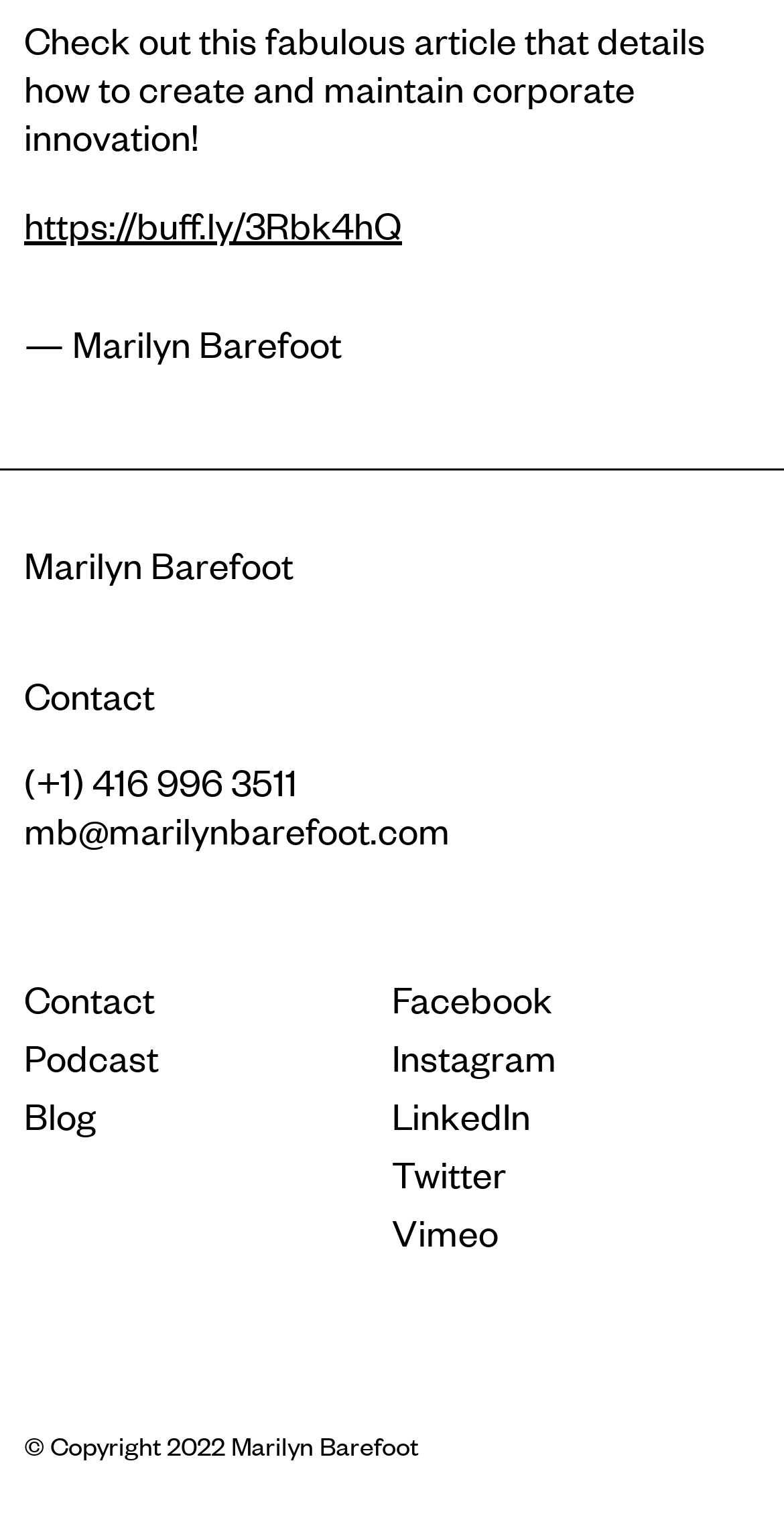Determine the coordinates of the bounding box that should be clicked to complete the instruction: "Contact Marilyn Barefoot via phone". The coordinates should be represented by four float numbers between 0 and 1: [left, top, right, bottom].

[0.031, 0.498, 0.379, 0.531]